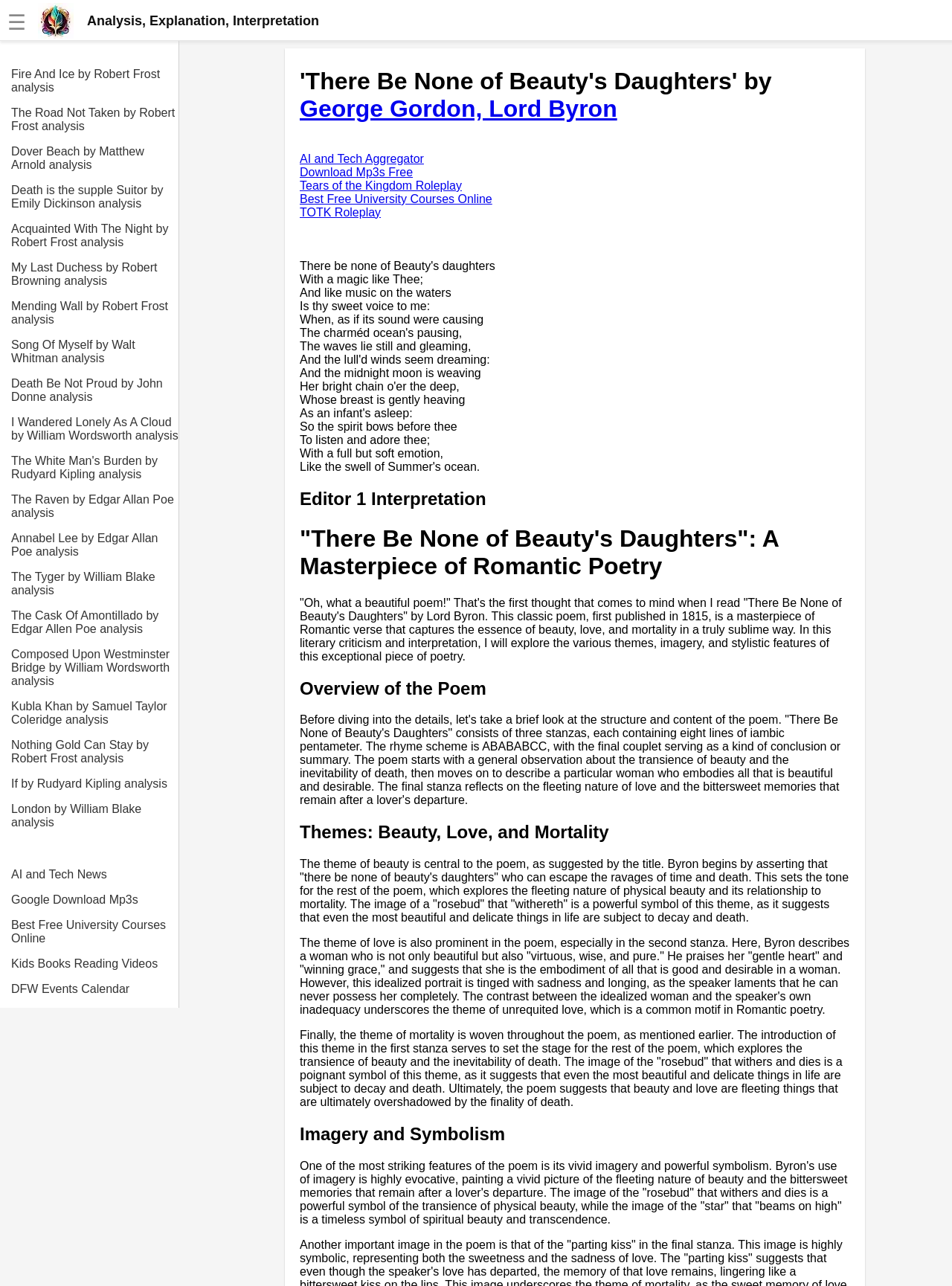Identify the bounding box of the HTML element described here: "Learn Relative Pitch". Provide the coordinates as four float numbers between 0 and 1: [left, top, right, bottom].

[0.012, 0.774, 0.188, 0.794]